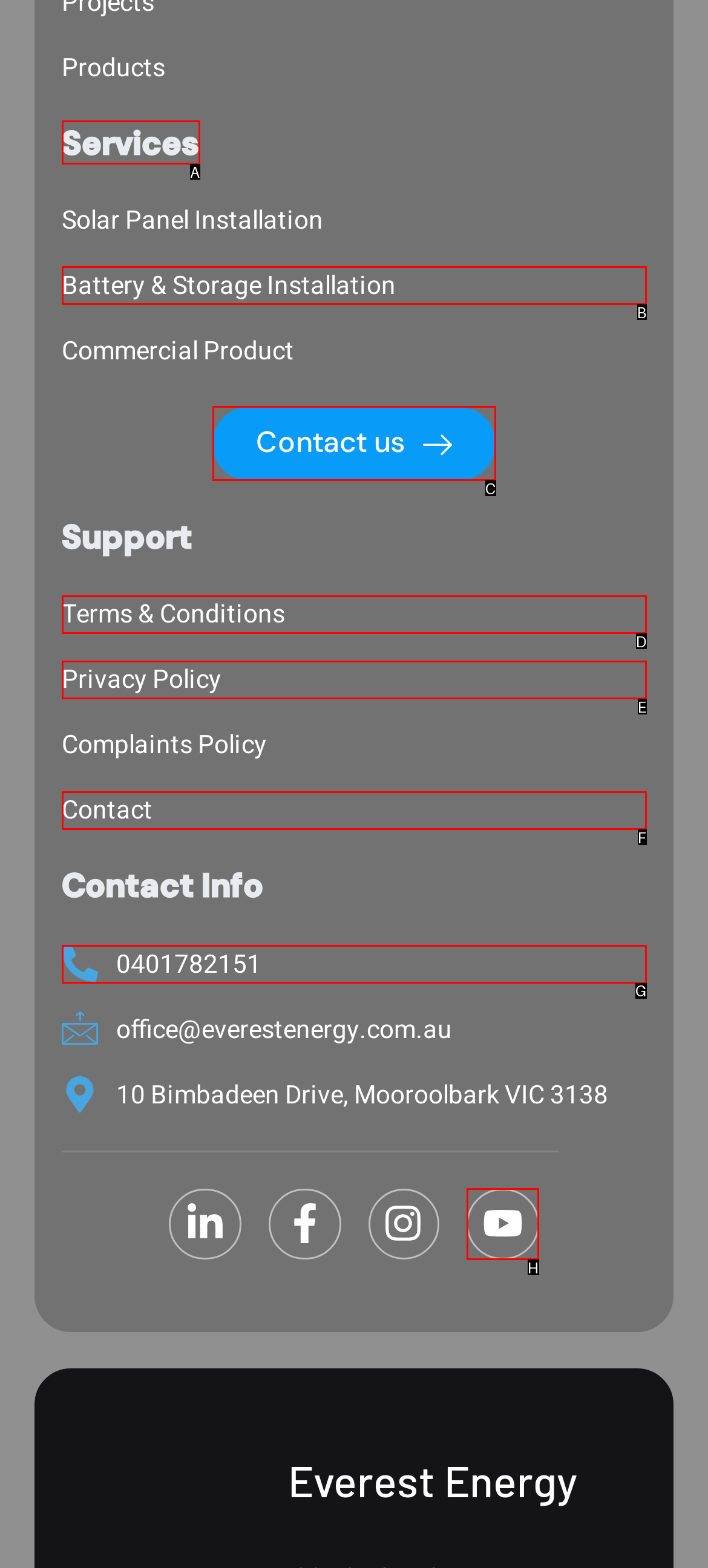Identify the letter corresponding to the UI element that matches this description: Terms & Conditions
Answer using only the letter from the provided options.

D